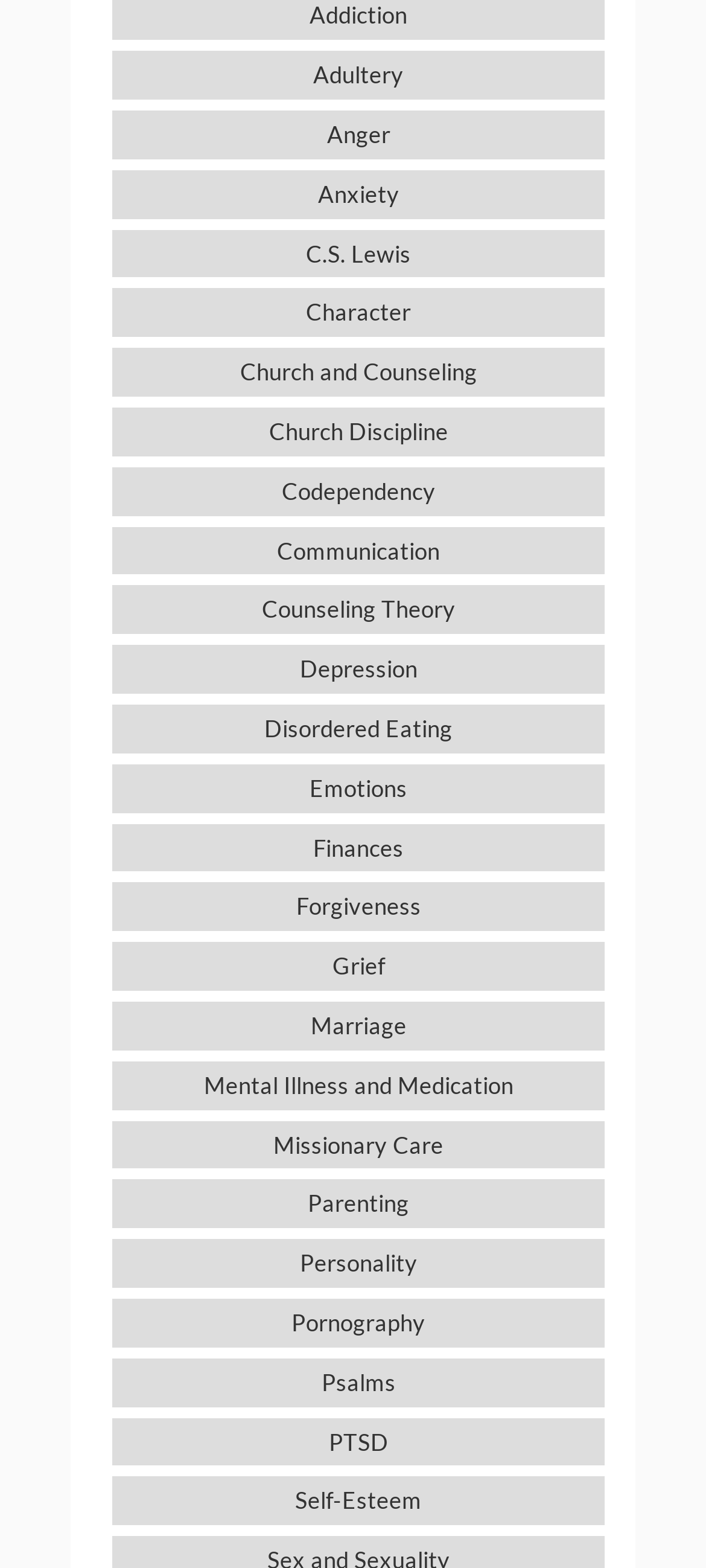Please answer the following question as detailed as possible based on the image: 
What is the topic located at the bottom of the list?

By examining the y2 coordinates of the link elements, I found that the link element with the OCR text 'Self-Esteem' has the largest y2 value, which indicates that it is located at the bottom of the list.